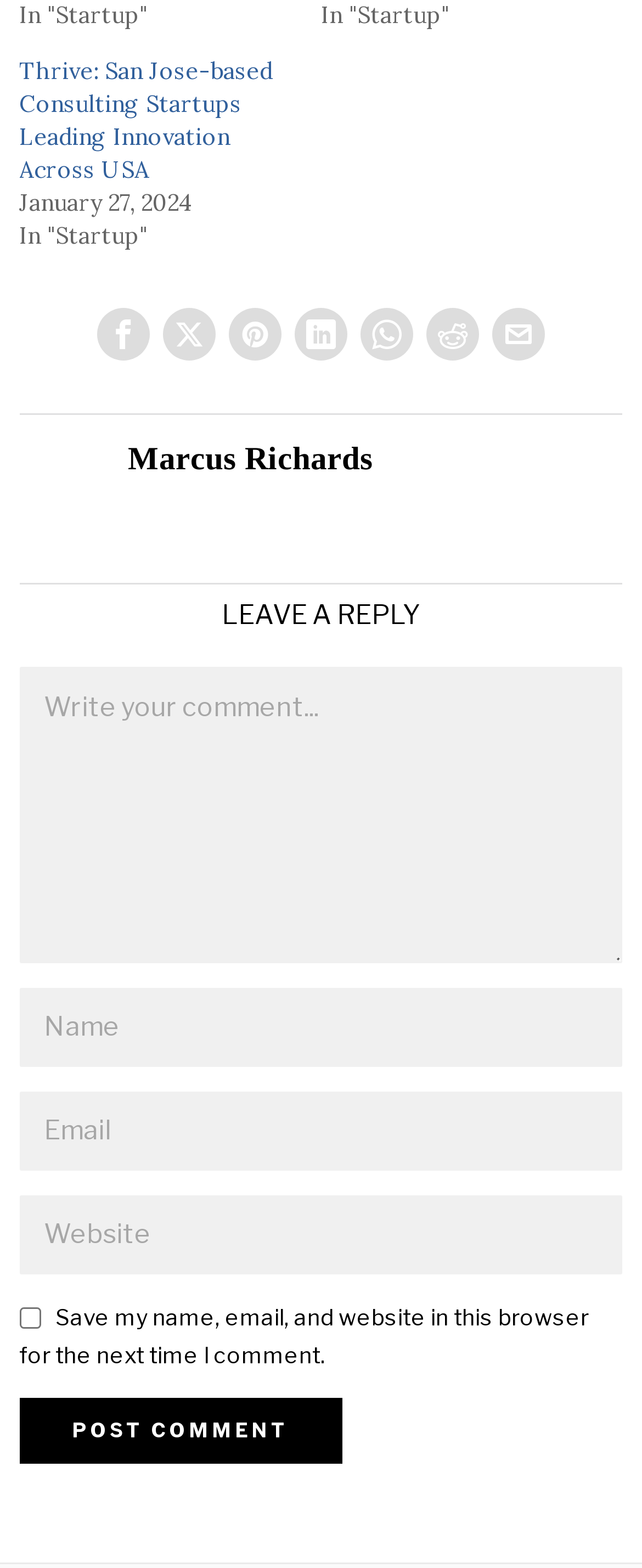Provide your answer in one word or a succinct phrase for the question: 
What is the date of the article?

January 27, 2024